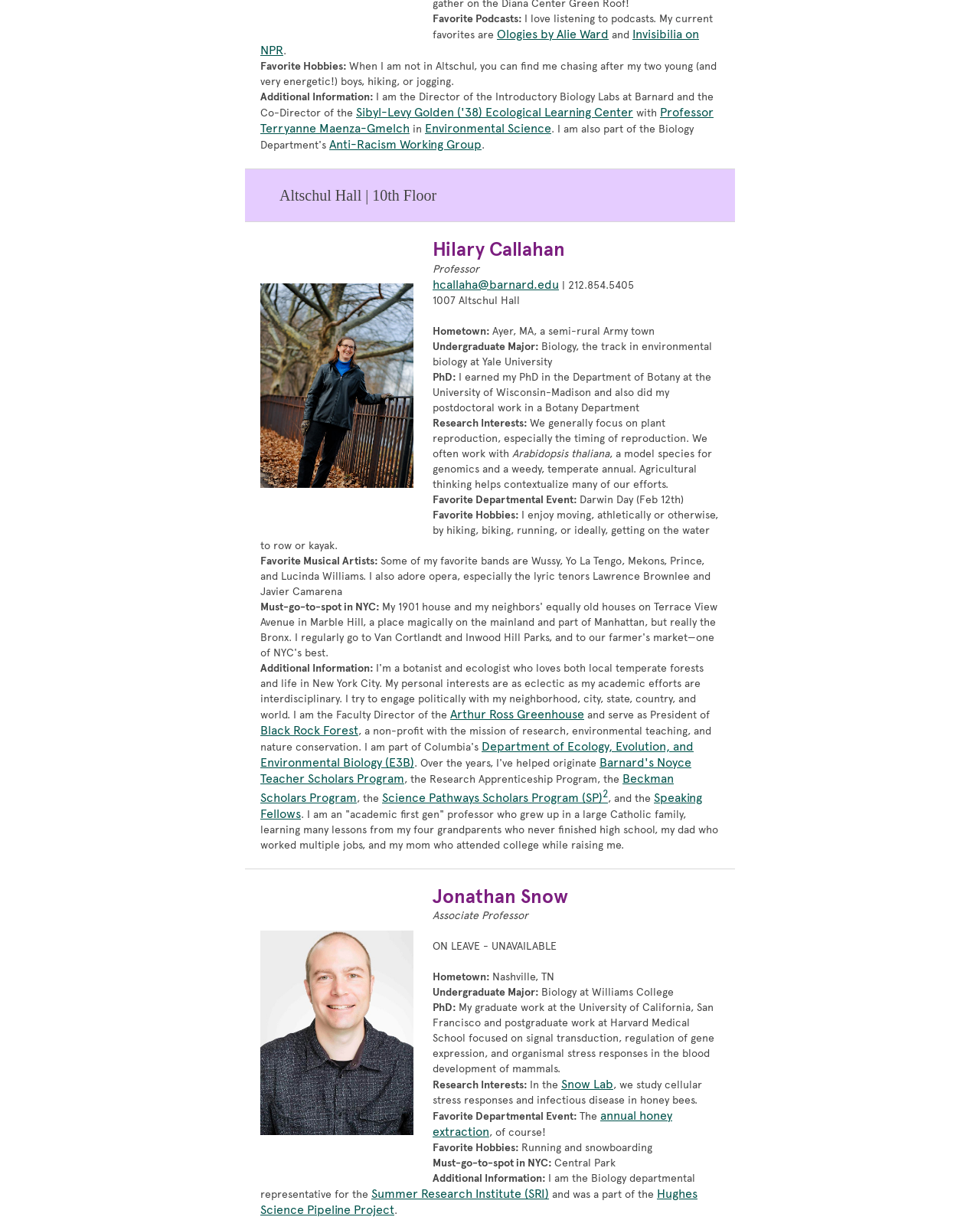Please specify the bounding box coordinates of the clickable region necessary for completing the following instruction: "View Professor Hilary Callahan's profile". The coordinates must consist of four float numbers between 0 and 1, i.e., [left, top, right, bottom].

[0.266, 0.182, 0.75, 0.714]